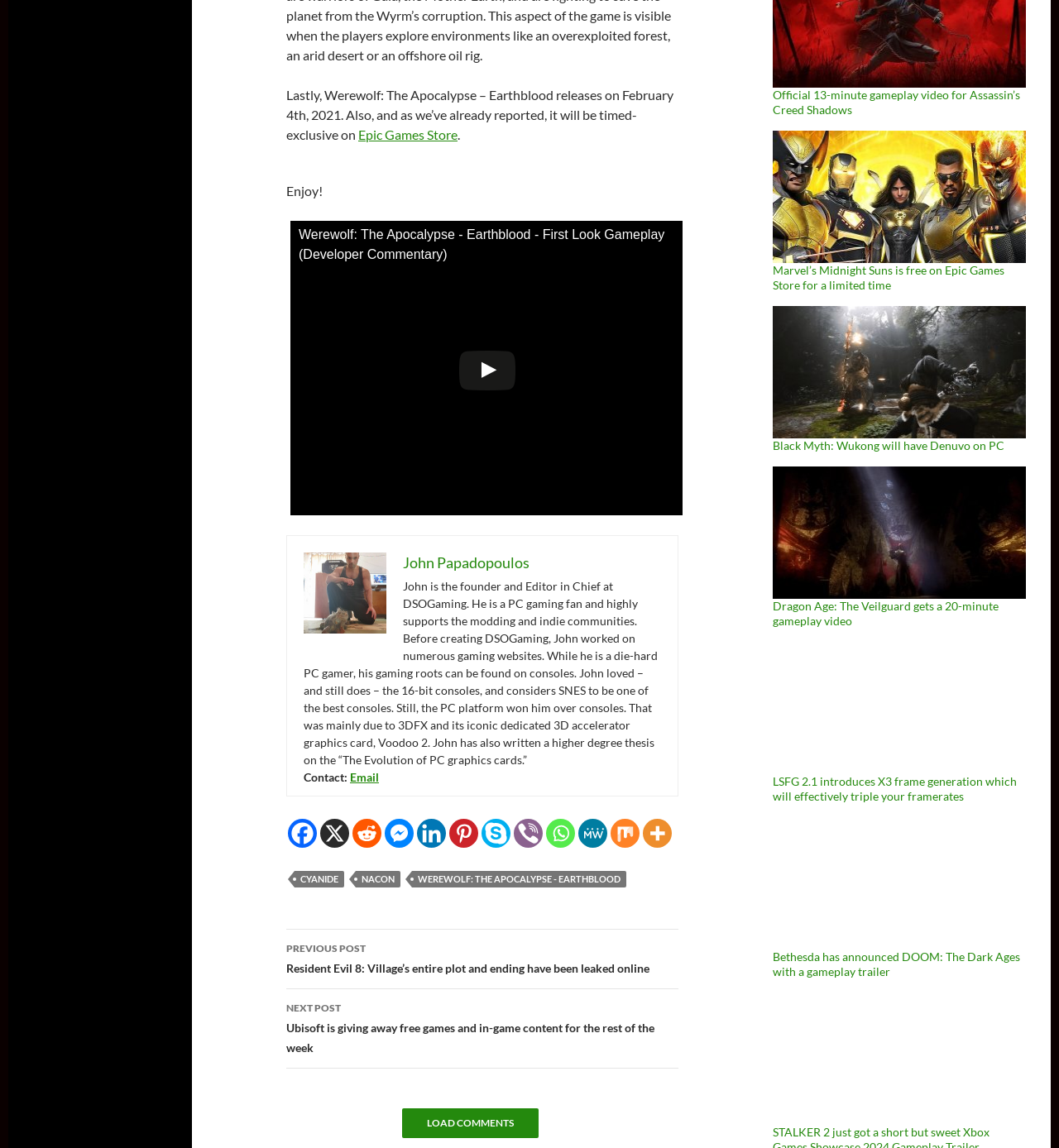Determine the bounding box coordinates of the clickable element necessary to fulfill the instruction: "View the previous post about Resident Evil 8". Provide the coordinates as four float numbers within the 0 to 1 range, i.e., [left, top, right, bottom].

[0.27, 0.81, 0.641, 0.861]